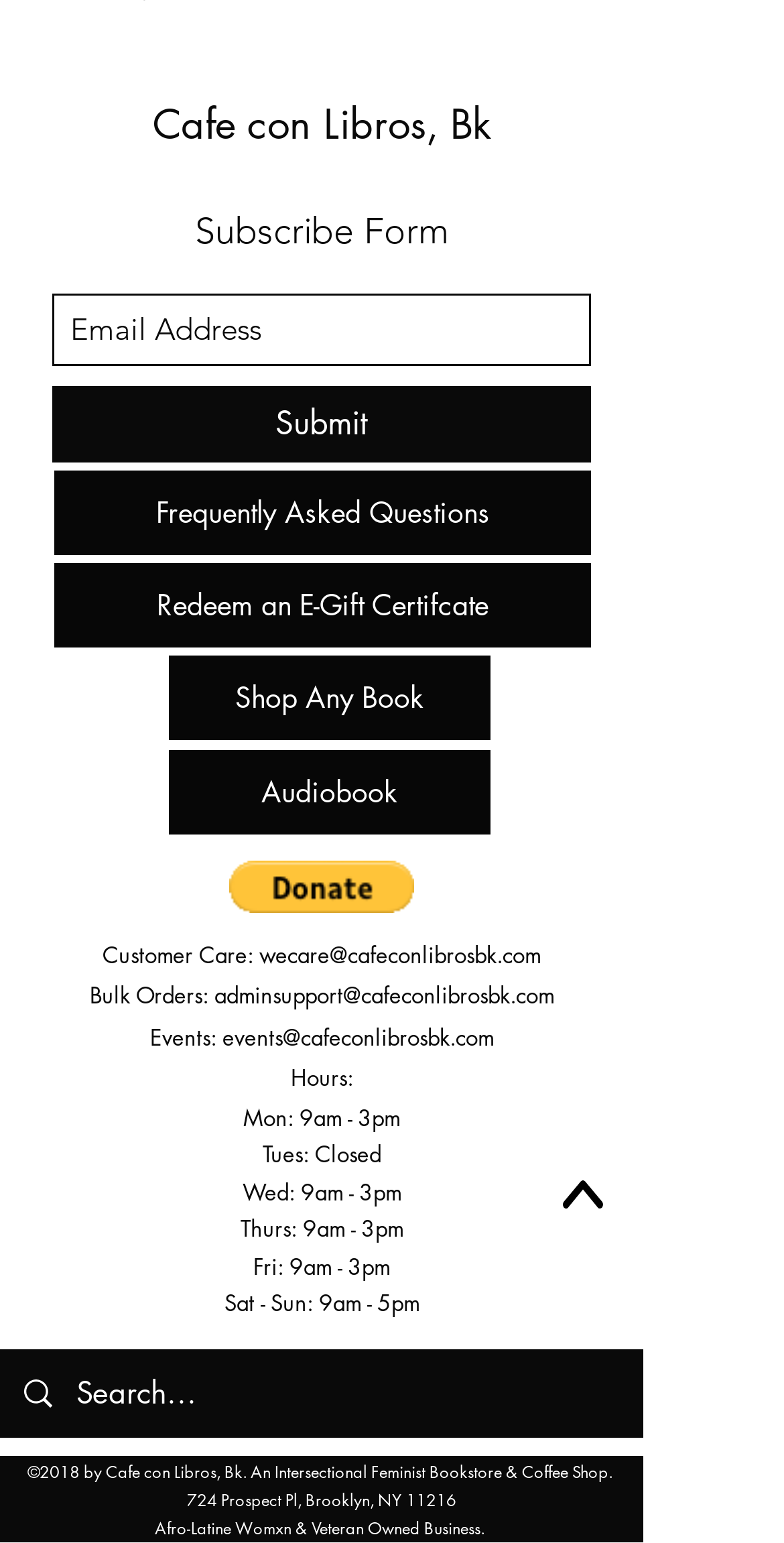What are the hours of operation on Monday?
Provide a fully detailed and comprehensive answer to the question.

The hours of operation can be found in the section labeled 'Hours:', which lists the hours for each day of the week. On Monday, the hours are 9am - 3pm.